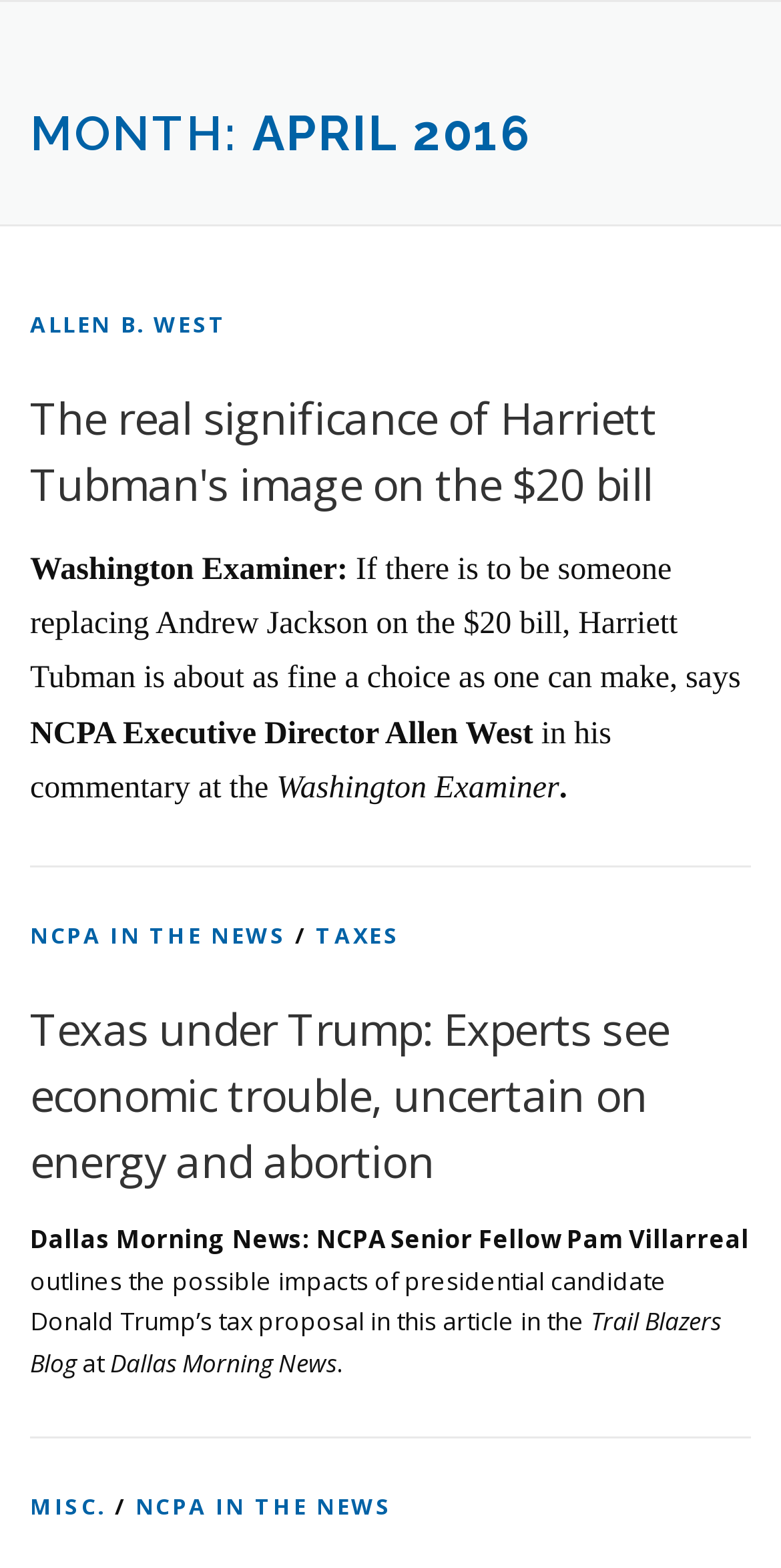Who is the author of the first article? Based on the screenshot, please respond with a single word or phrase.

Allen West